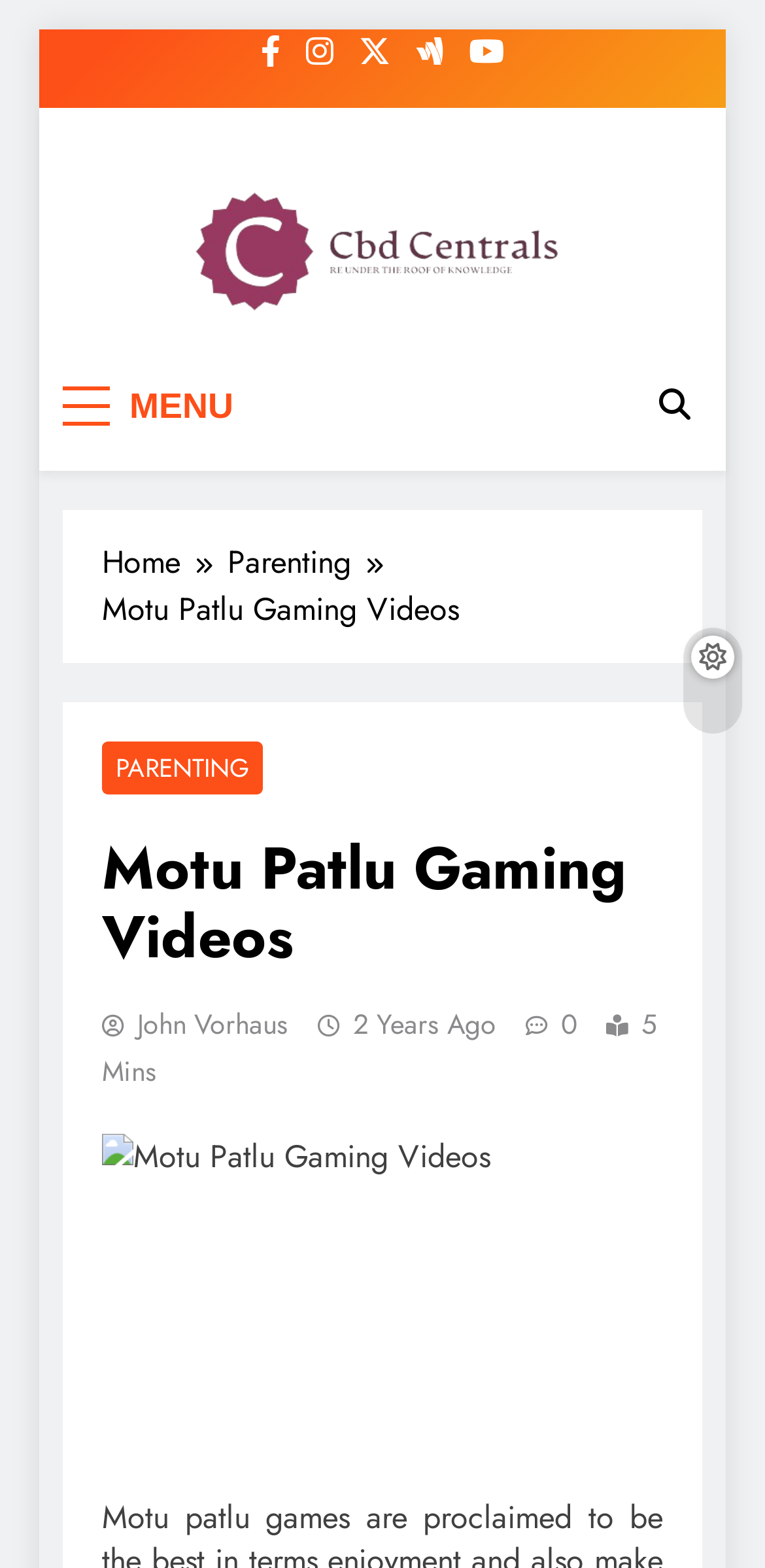Can you look at the image and give a comprehensive answer to the question:
How long is the video?

The video duration can be found in the heading section, where it is written as '5 Mins' in a static text element.